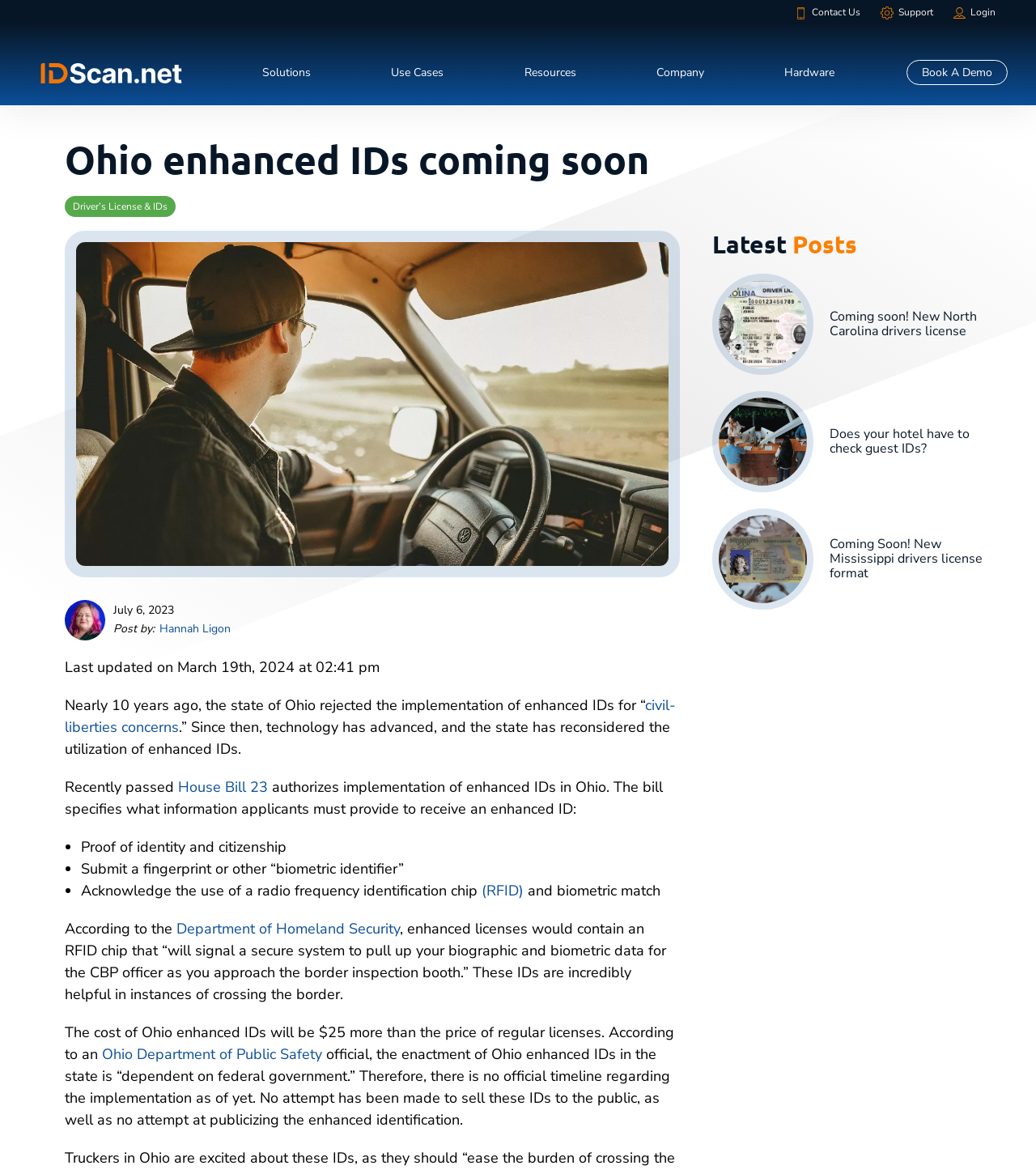Point out the bounding box coordinates of the section to click in order to follow this instruction: "Click on the 'Contact Us' link".

[0.784, 0.005, 0.83, 0.016]